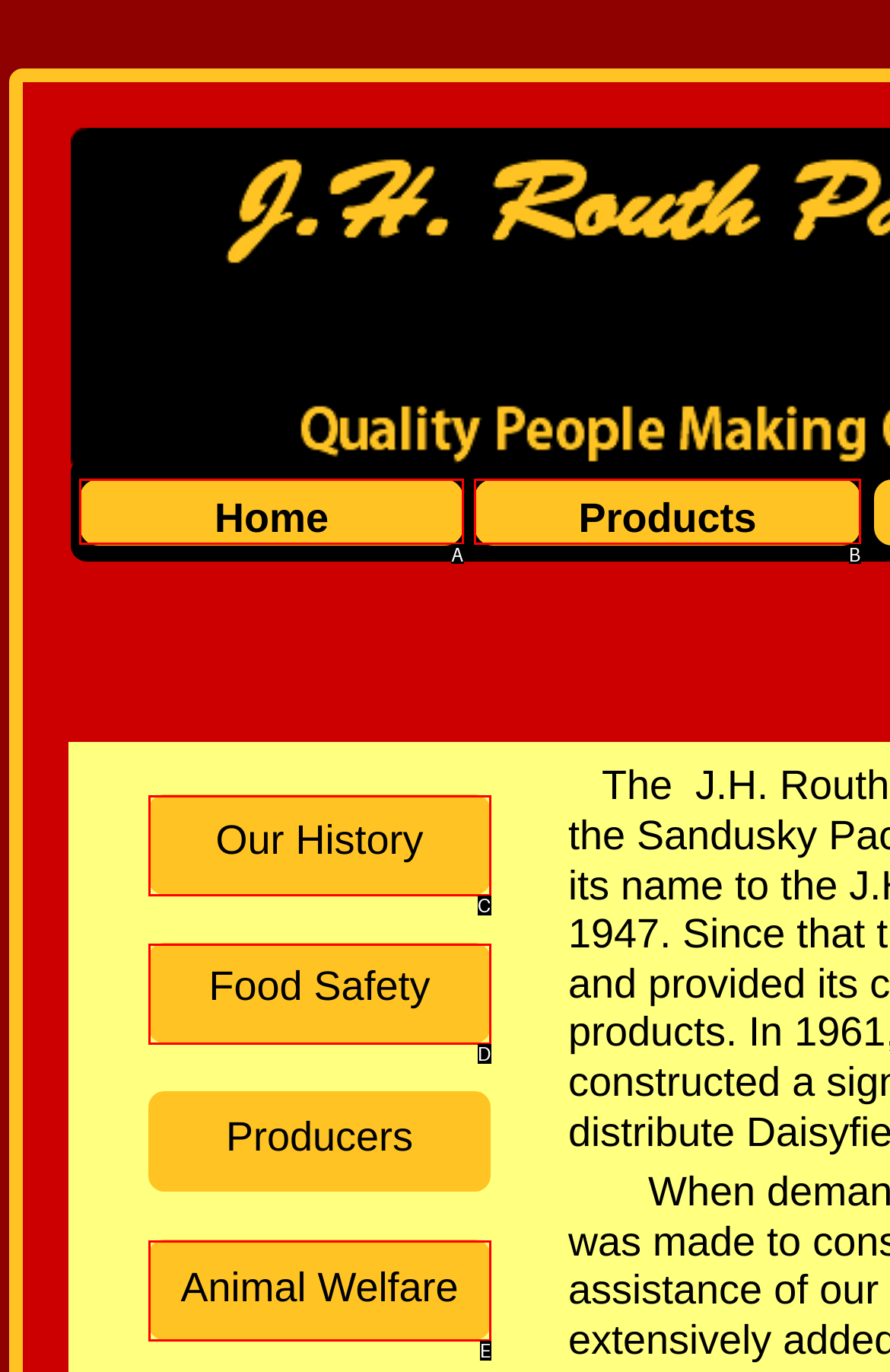Identify the option that best fits this description: Animal Welfare
Answer with the appropriate letter directly.

E